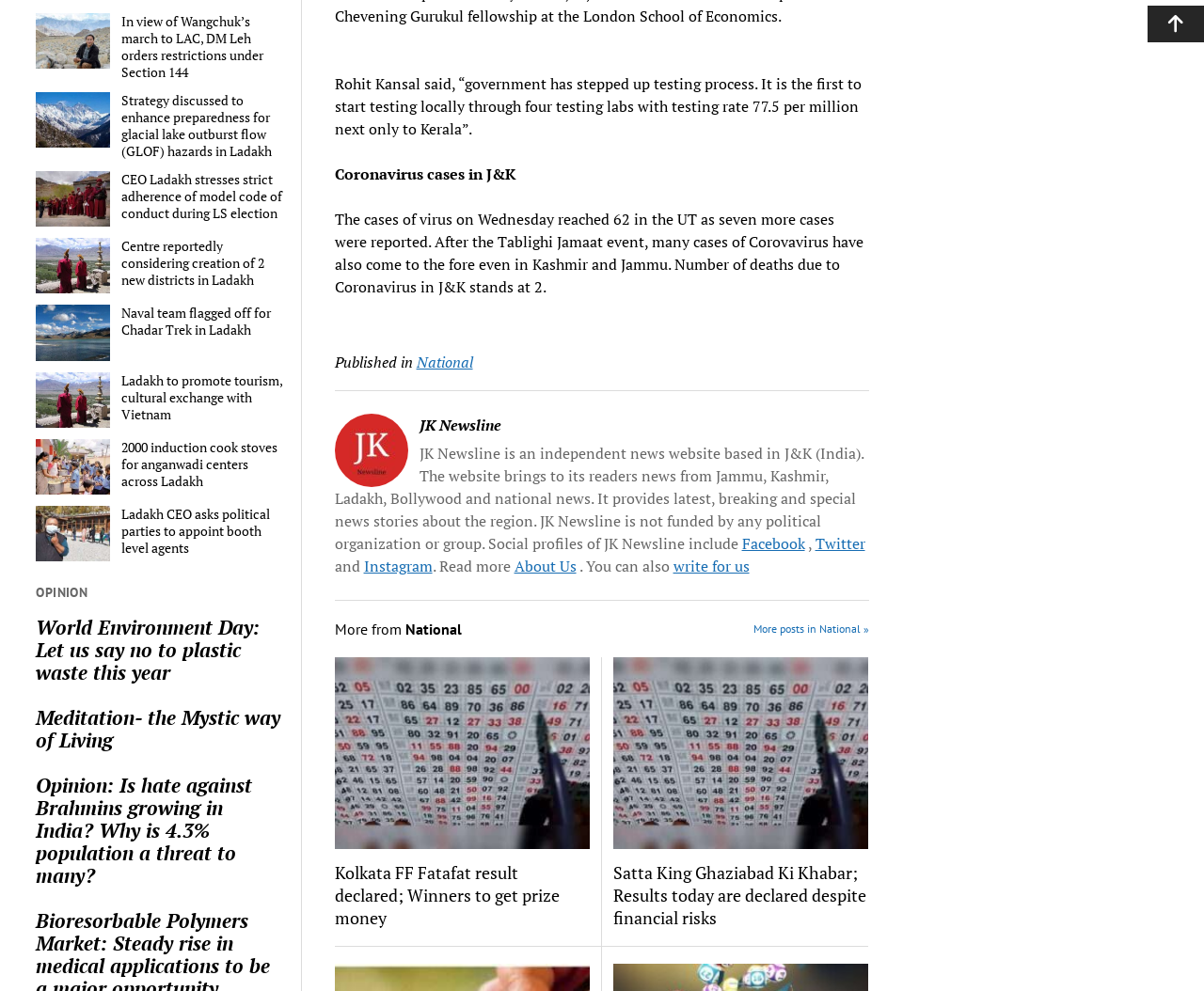Please reply to the following question using a single word or phrase: 
What is the purpose of the image with the caption 'Ladakhi voter during LADHC leh polls'?

To illustrate an article